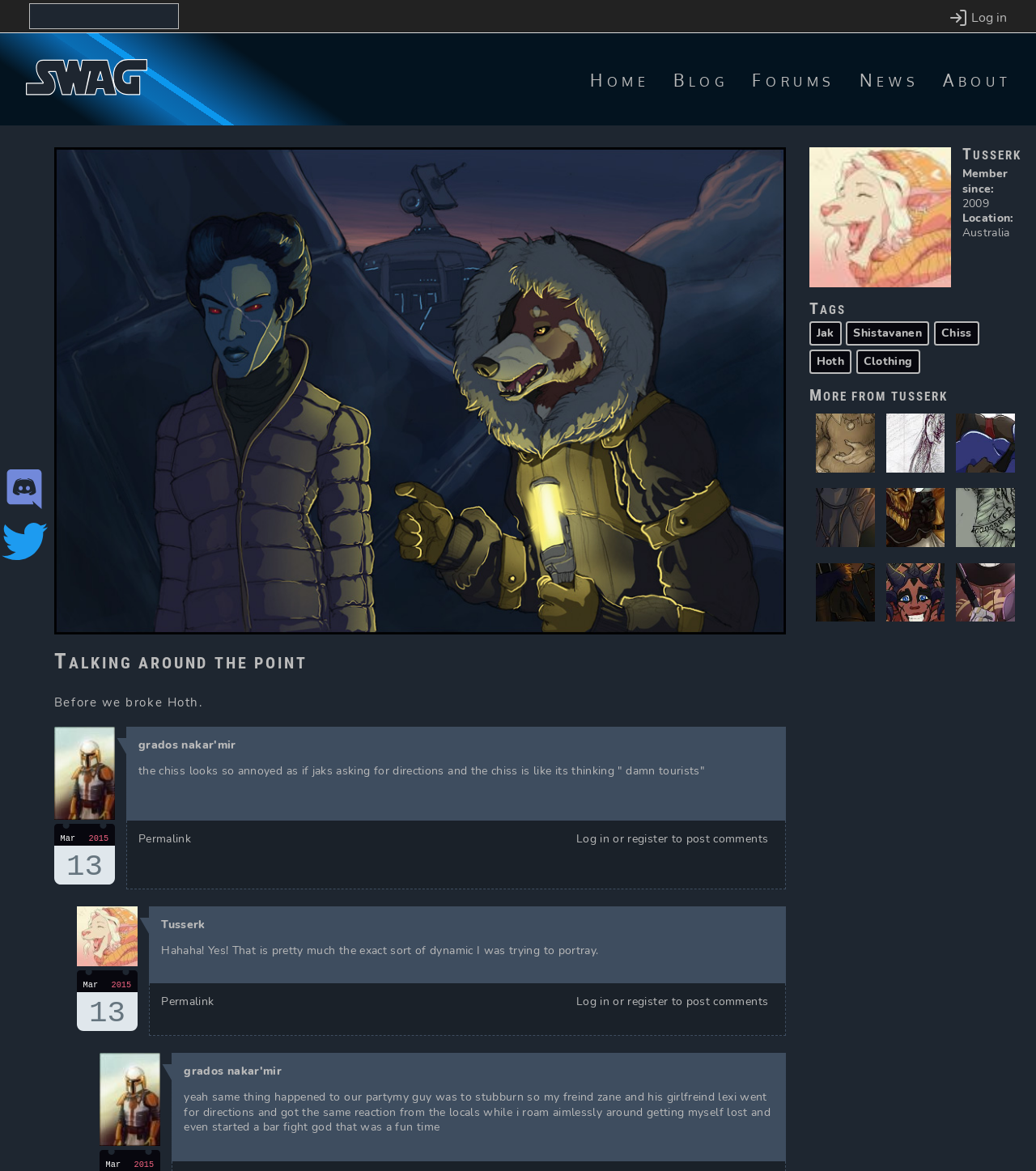By analyzing the image, answer the following question with a detailed response: What is the location of the user Tusserk?

I looked at the user profile element [206] and found a static text element [465] with the text 'Australia', which is likely the location of the user Tusserk.